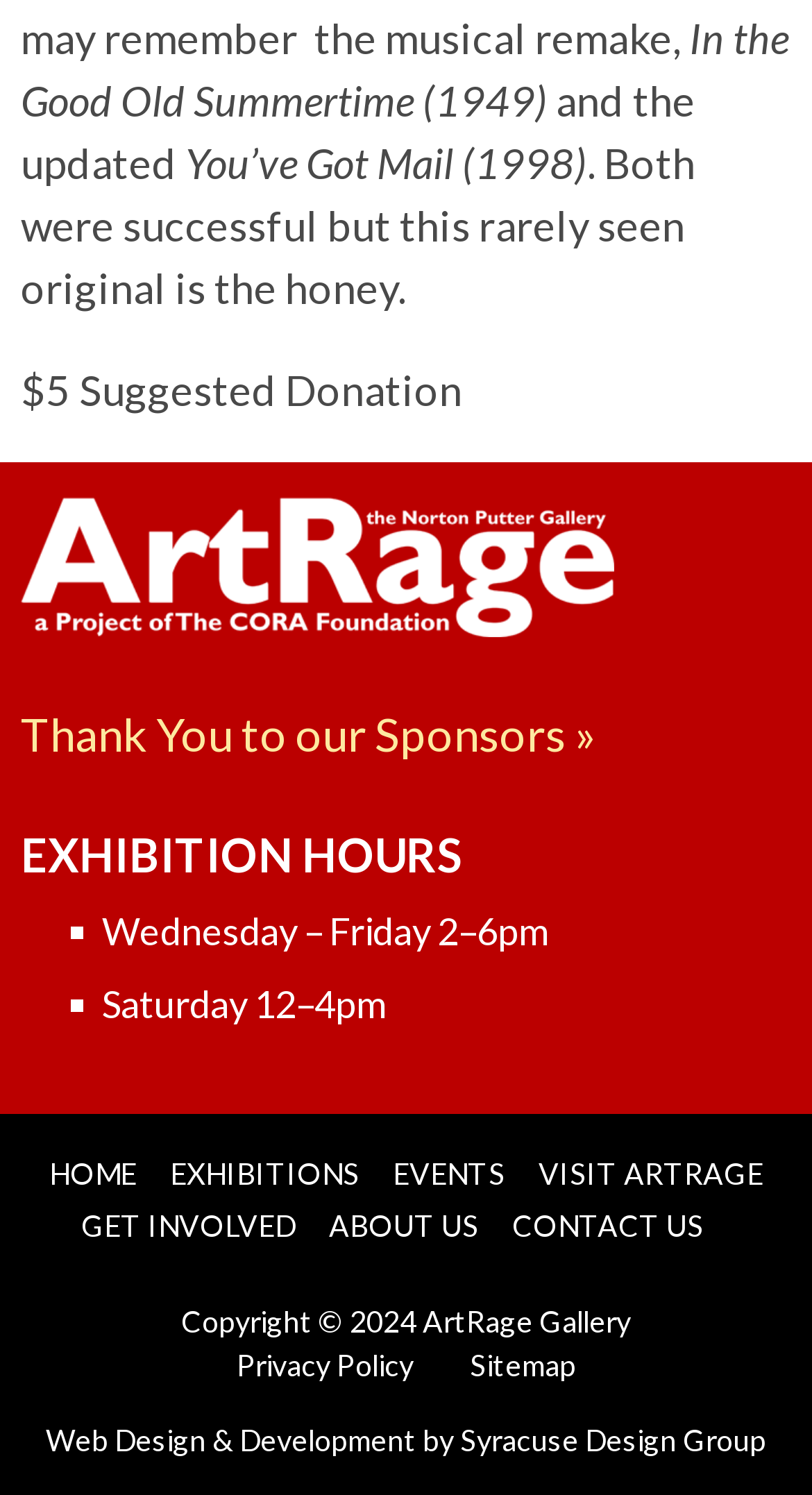Answer the following inquiry with a single word or phrase:
What are the exhibition hours on Saturday?

12–4pm